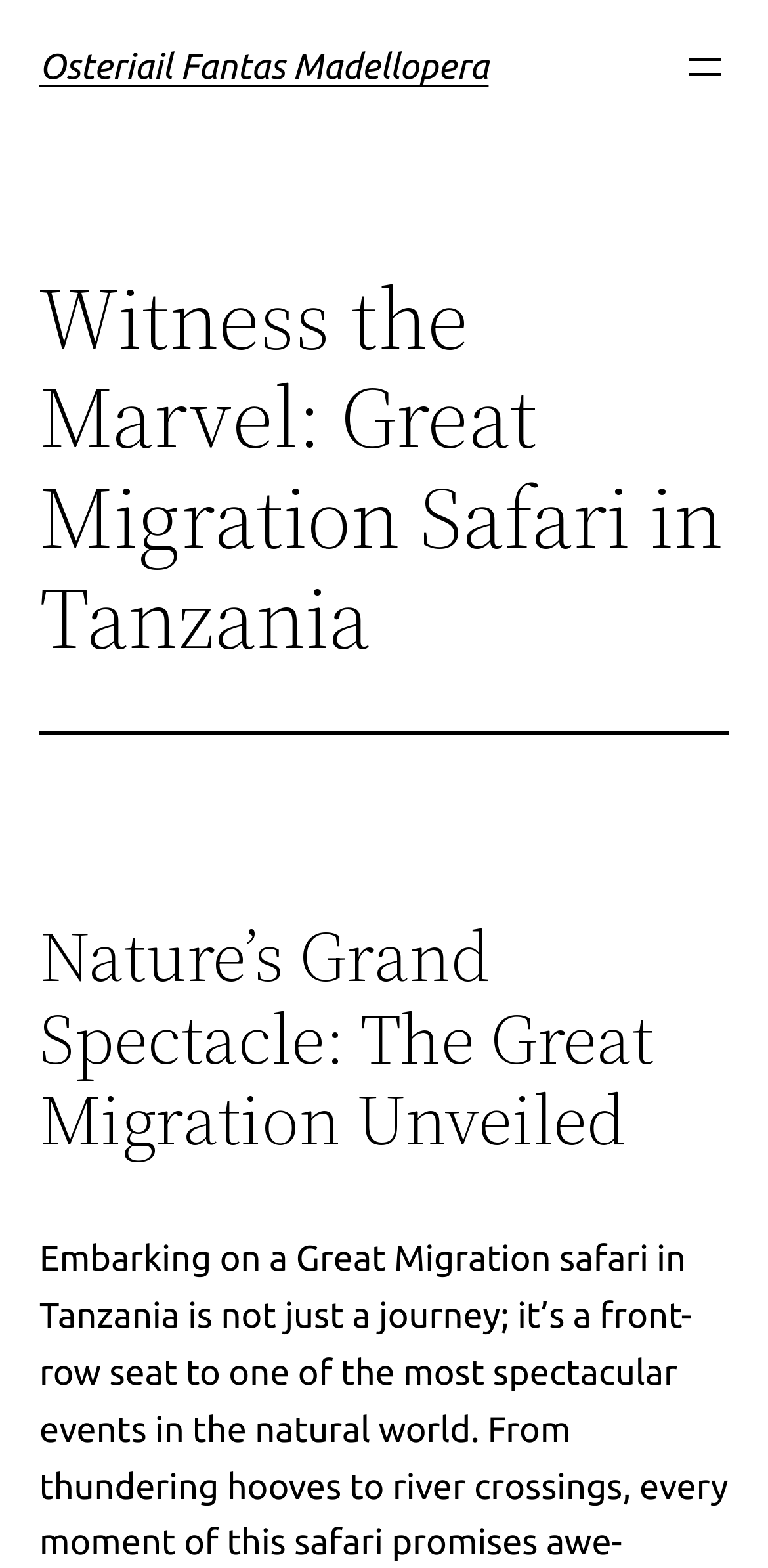Locate the UI element that matches the description Osteriail Fantas Madellopera in the webpage screenshot. Return the bounding box coordinates in the format (top-left x, top-left y, bottom-right x, bottom-right y), with values ranging from 0 to 1.

[0.051, 0.03, 0.636, 0.055]